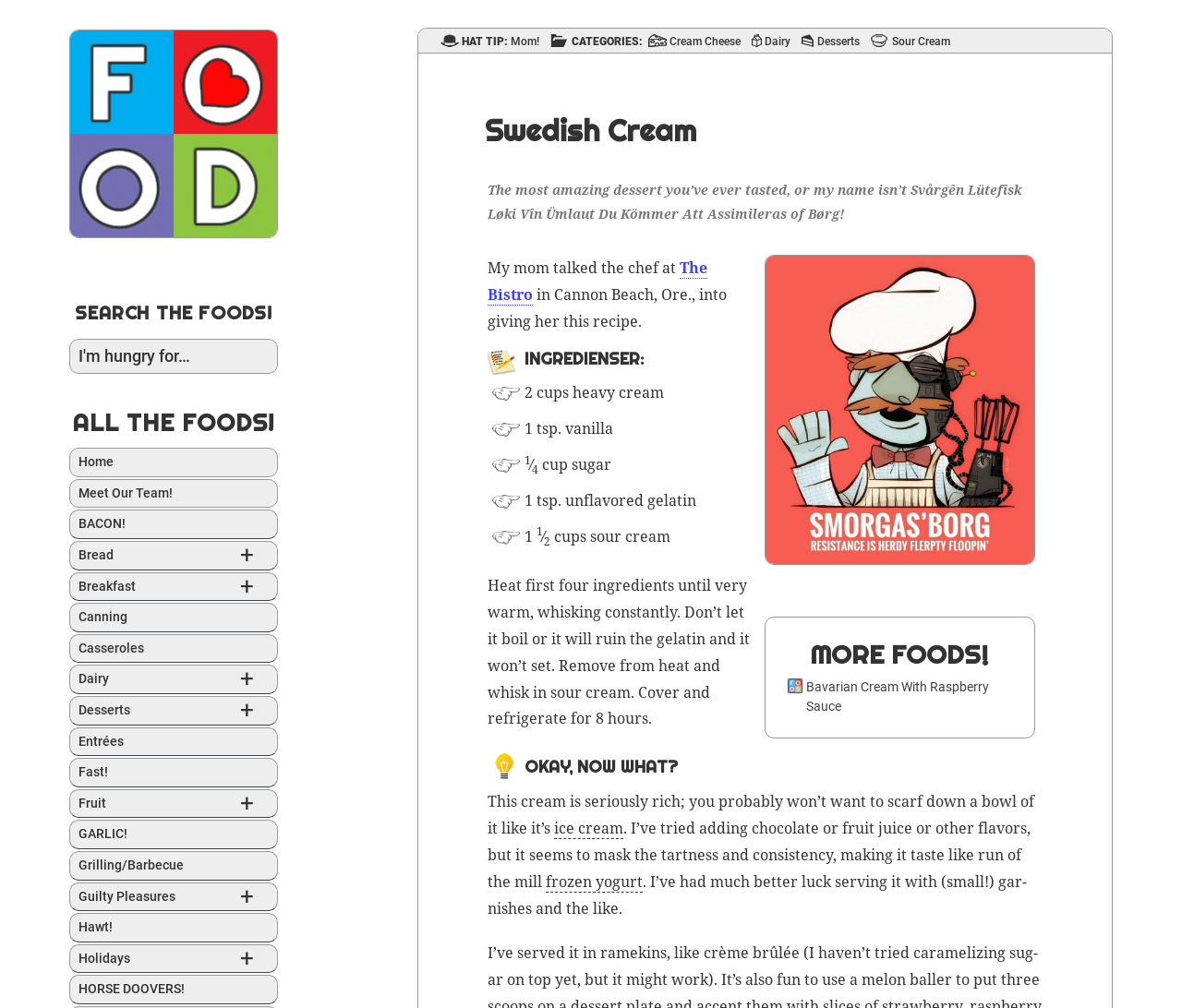Determine the bounding box coordinates for the element that should be clicked to follow this instruction: "Search for foods". The coordinates should be given as four float numbers between 0 and 1, in the format [left, top, right, bottom].

[0.059, 0.336, 0.235, 0.371]